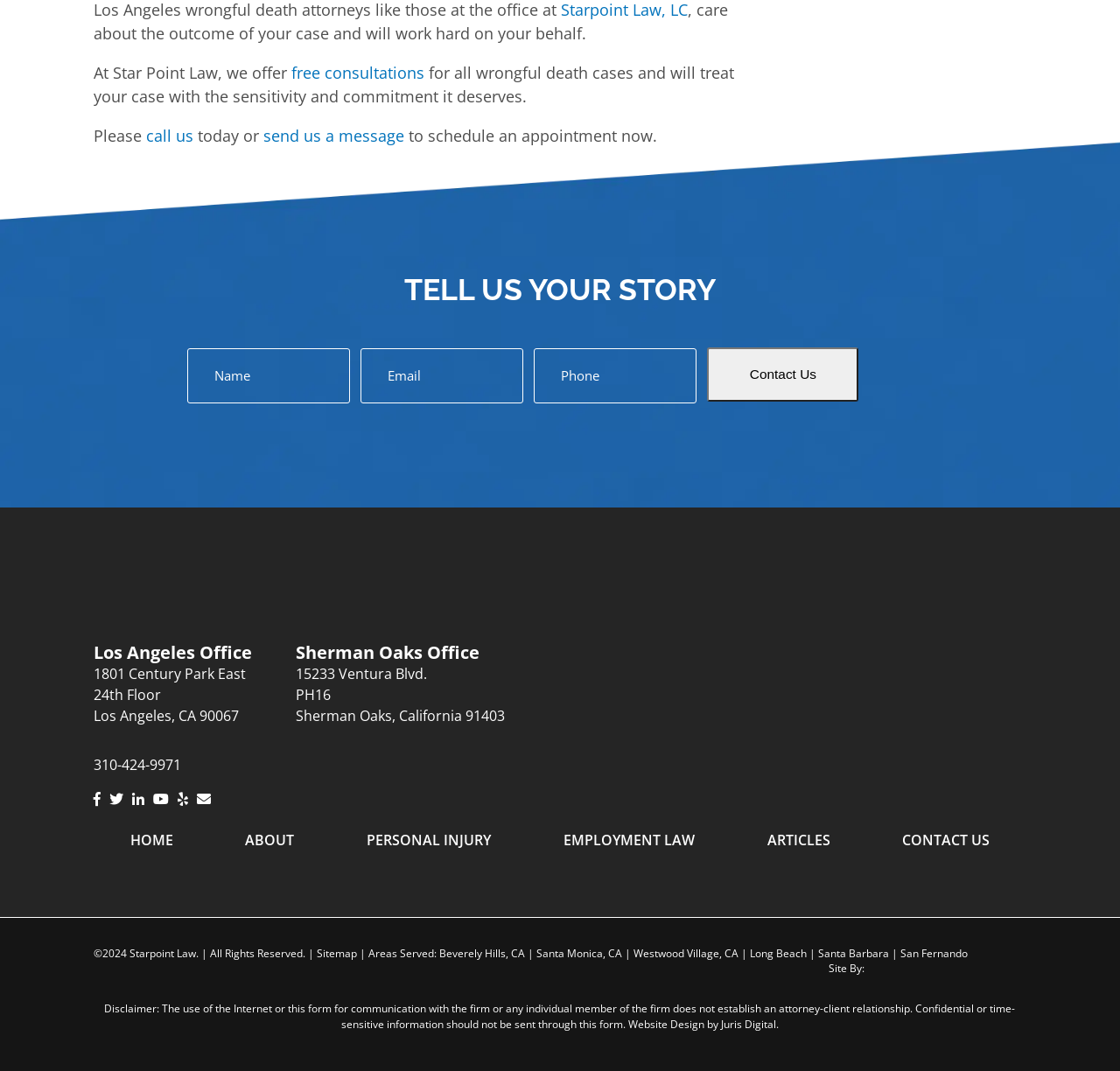Locate the bounding box coordinates of the clickable region to complete the following instruction: "Call the phone number."

[0.084, 0.705, 0.162, 0.723]